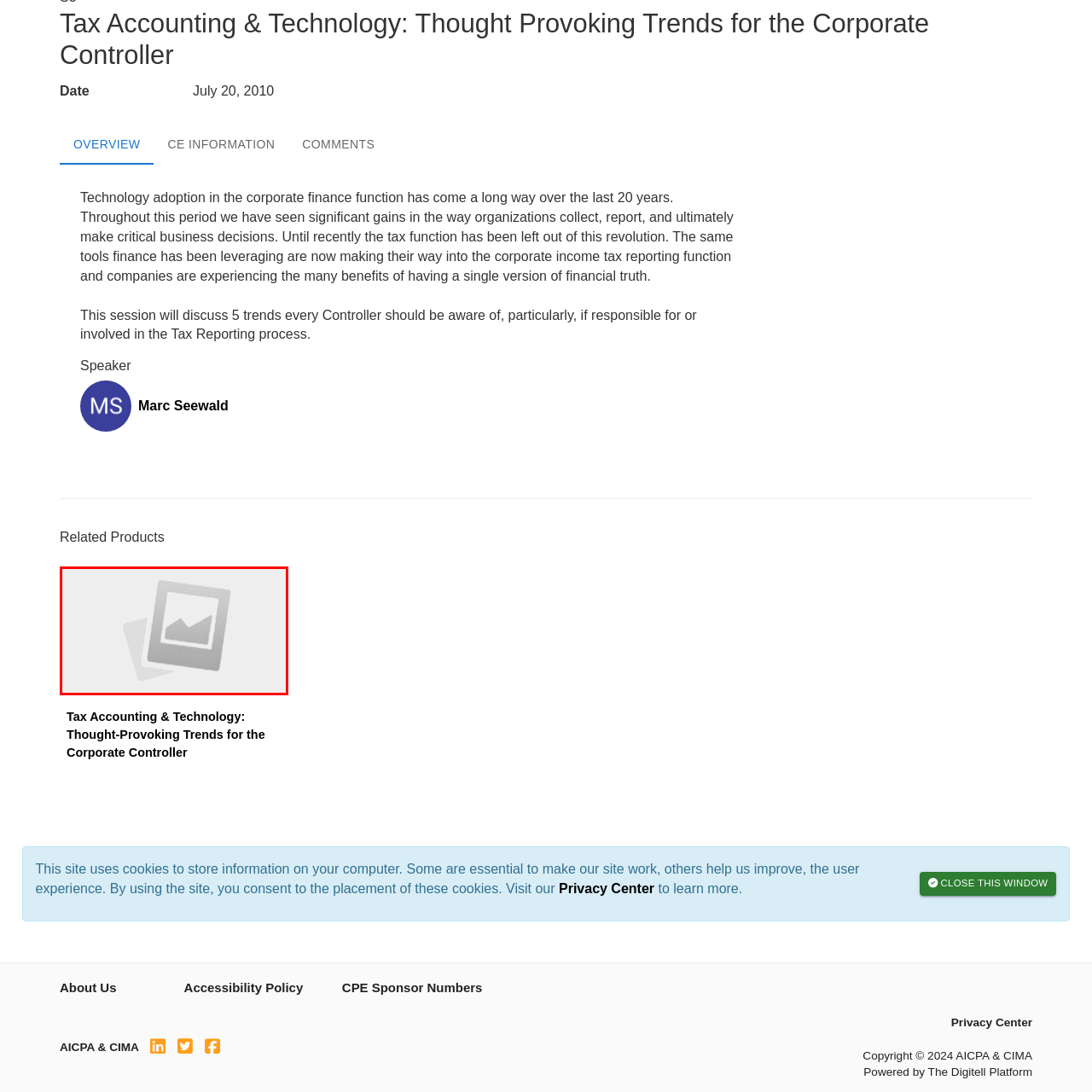Craft a detailed and vivid caption for the image that is highlighted by the red frame.

The image serves as a thumbnail for the presentation titled "Tax Accounting & Technology: Thought-Provoking Trends for the Corporate Controller." This session, dated July 20, 2010, will explore the advancements in technology within the corporate finance sector, particularly its impact on tax reporting processes. This insightful discussion aims to highlight five key trends that every Controller should be aware of, especially those involved in tax reporting. The thumbnail visually represents the theme of the presentation, likely featuring relevant graphics or imagery that reflects the intersection of technology and tax accounting.